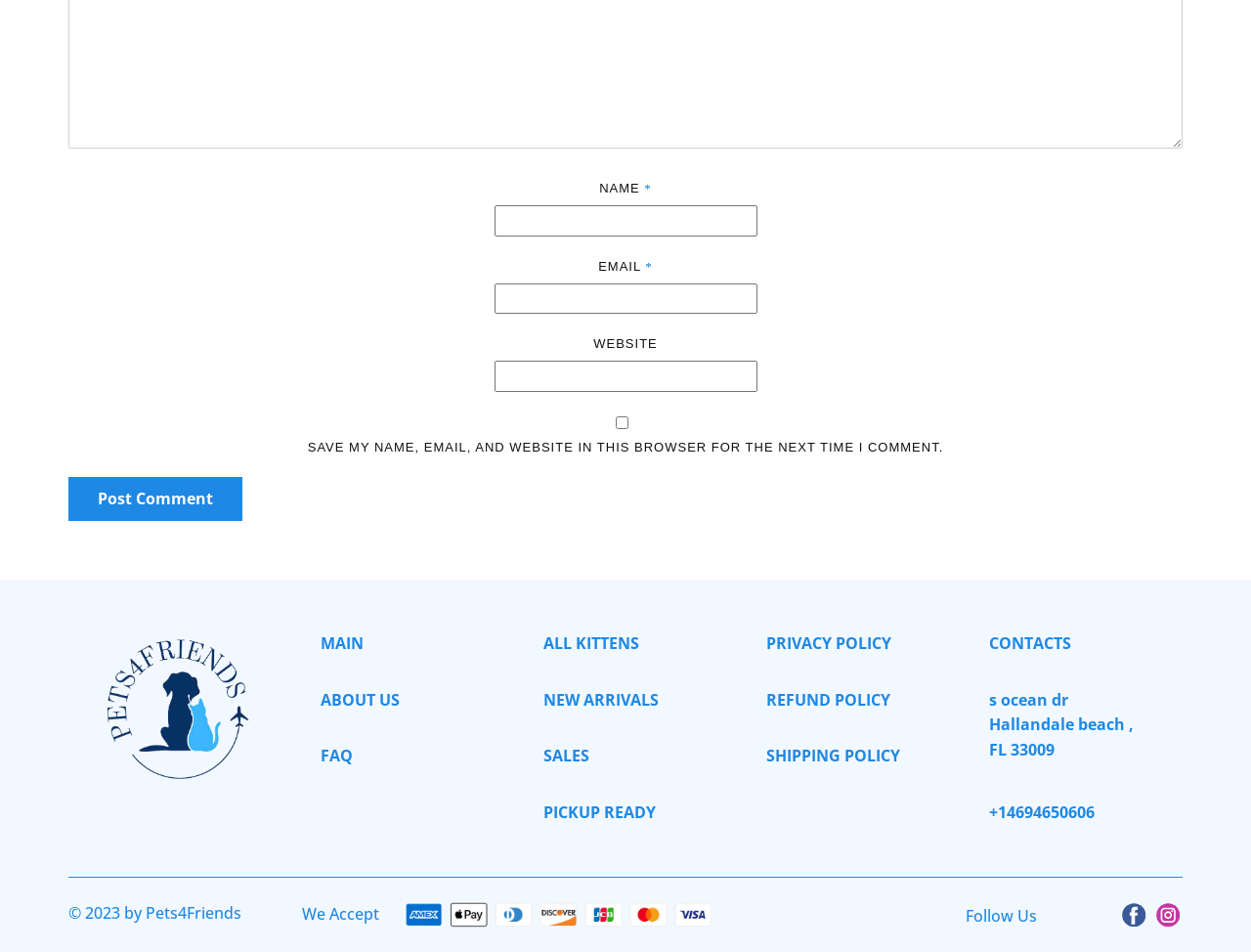Calculate the bounding box coordinates of the UI element given the description: "+14694650606".

[0.791, 0.841, 0.875, 0.868]